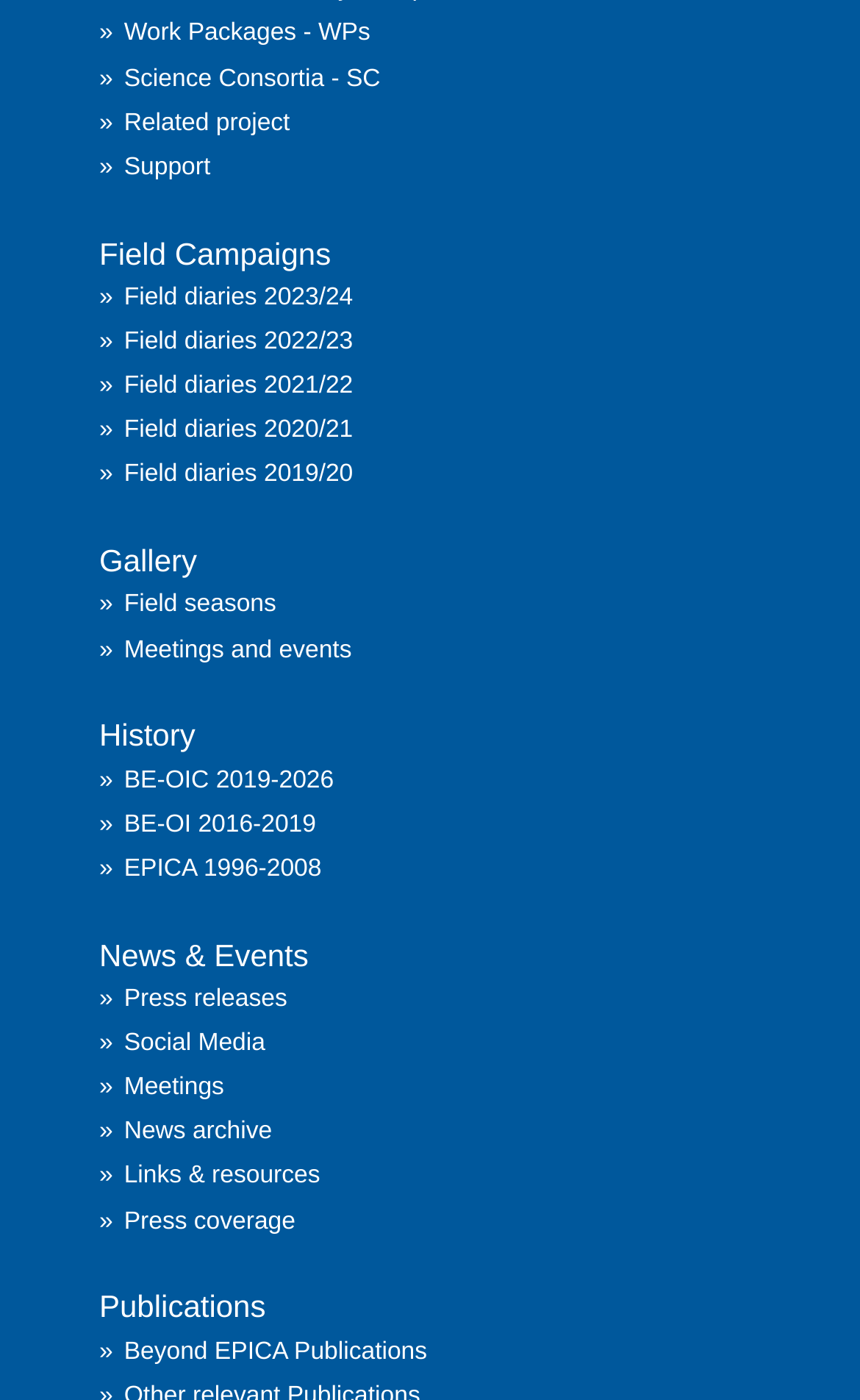Please determine the bounding box coordinates of the element's region to click for the following instruction: "Read News & Events".

[0.115, 0.669, 0.359, 0.694]